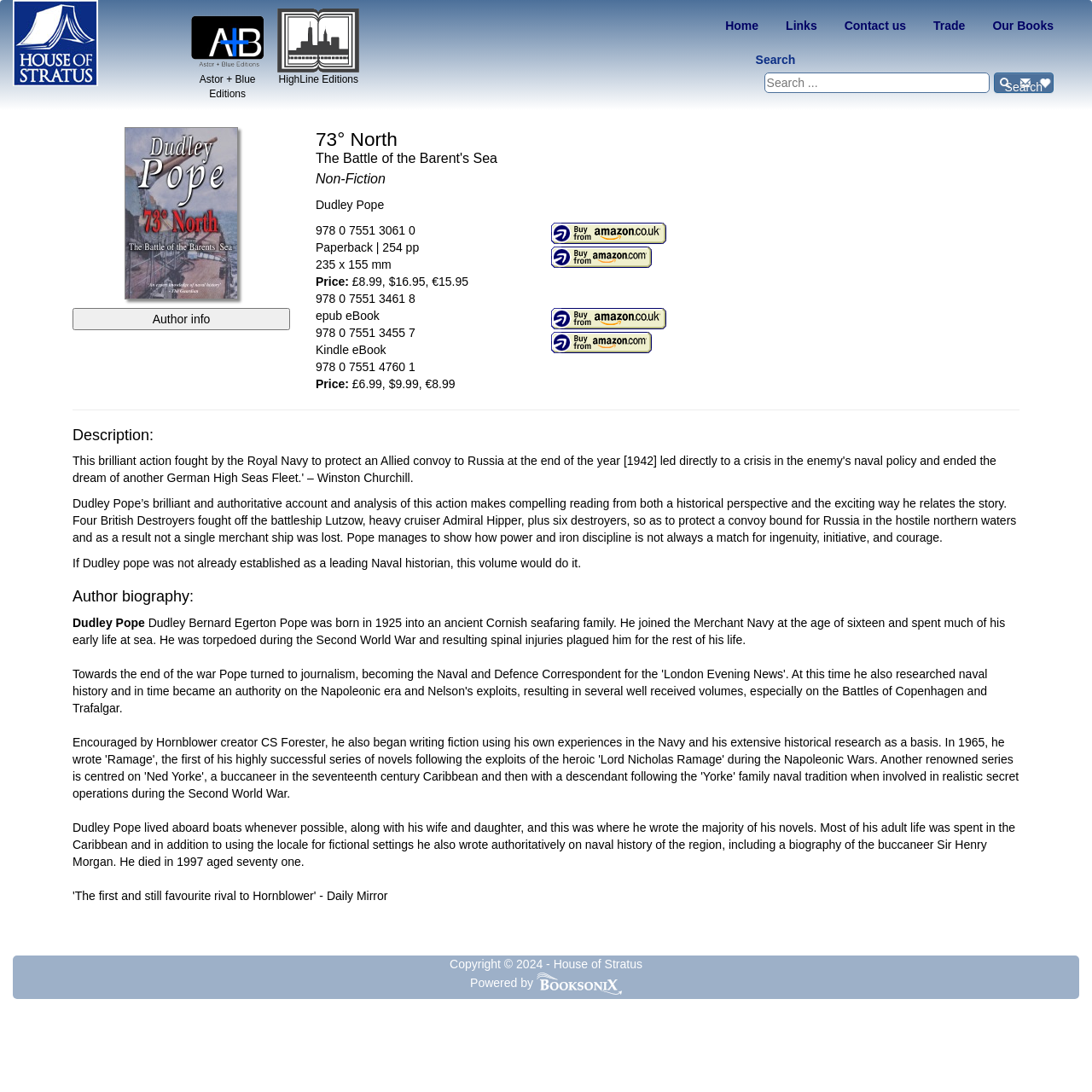Please predict the bounding box coordinates of the element's region where a click is necessary to complete the following instruction: "View author information". The coordinates should be represented by four float numbers between 0 and 1, i.e., [left, top, right, bottom].

[0.066, 0.282, 0.266, 0.303]